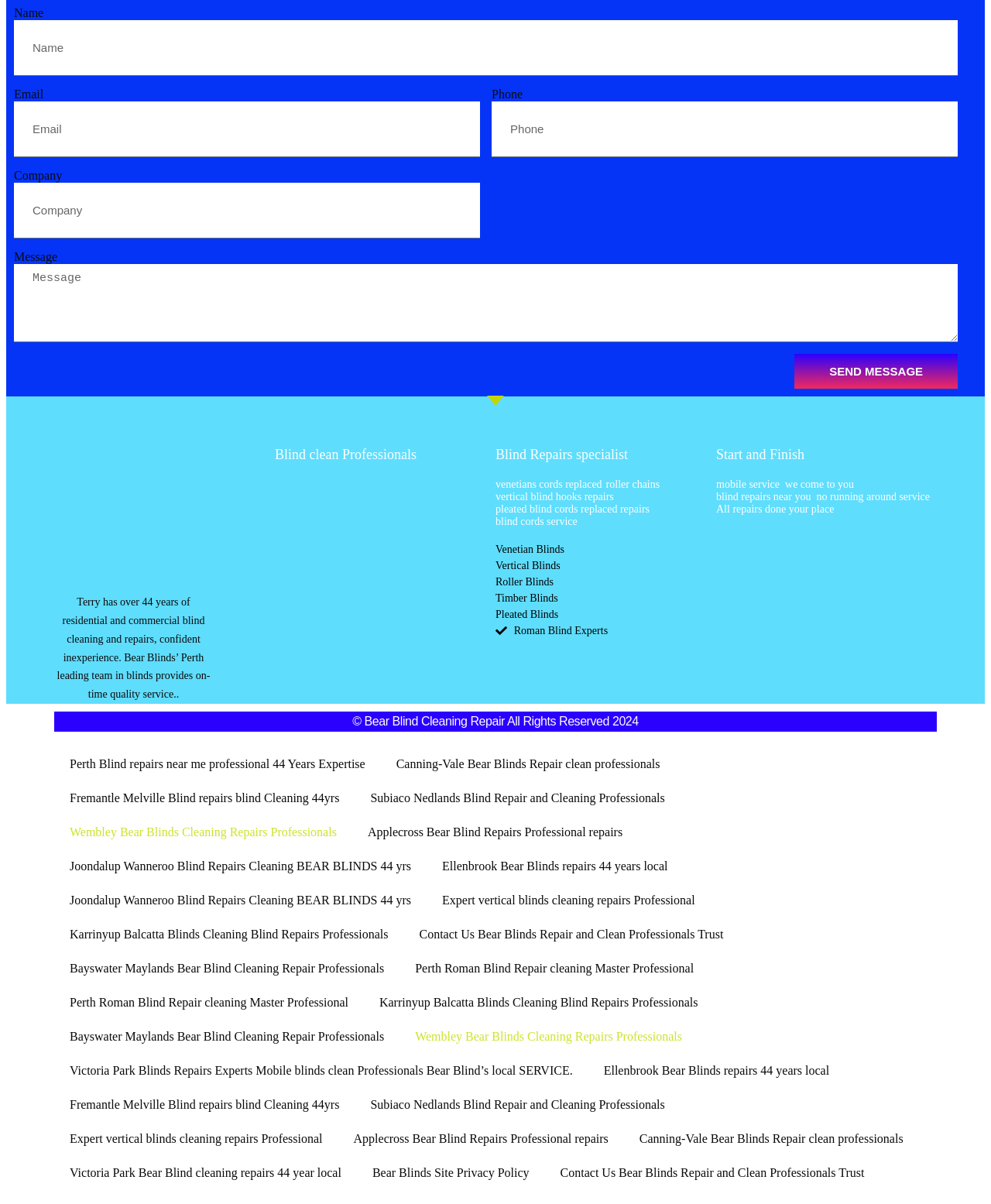Pinpoint the bounding box coordinates of the clickable element needed to complete the instruction: "Enter your name". The coordinates should be provided as four float numbers between 0 and 1: [left, top, right, bottom].

[0.014, 0.017, 0.966, 0.063]